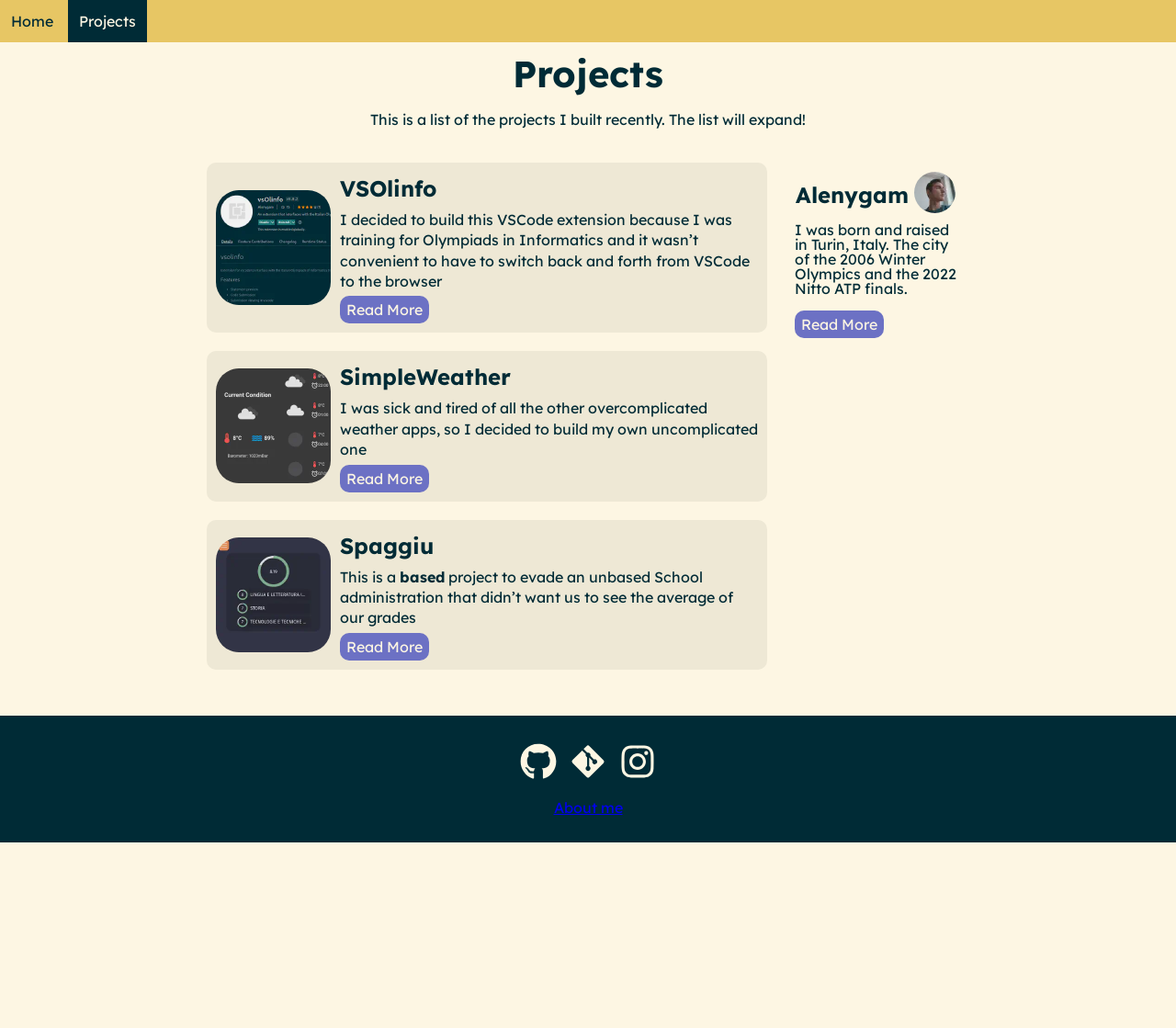Please pinpoint the bounding box coordinates for the region I should click to adhere to this instruction: "read more about Alenygam".

[0.676, 0.302, 0.752, 0.329]